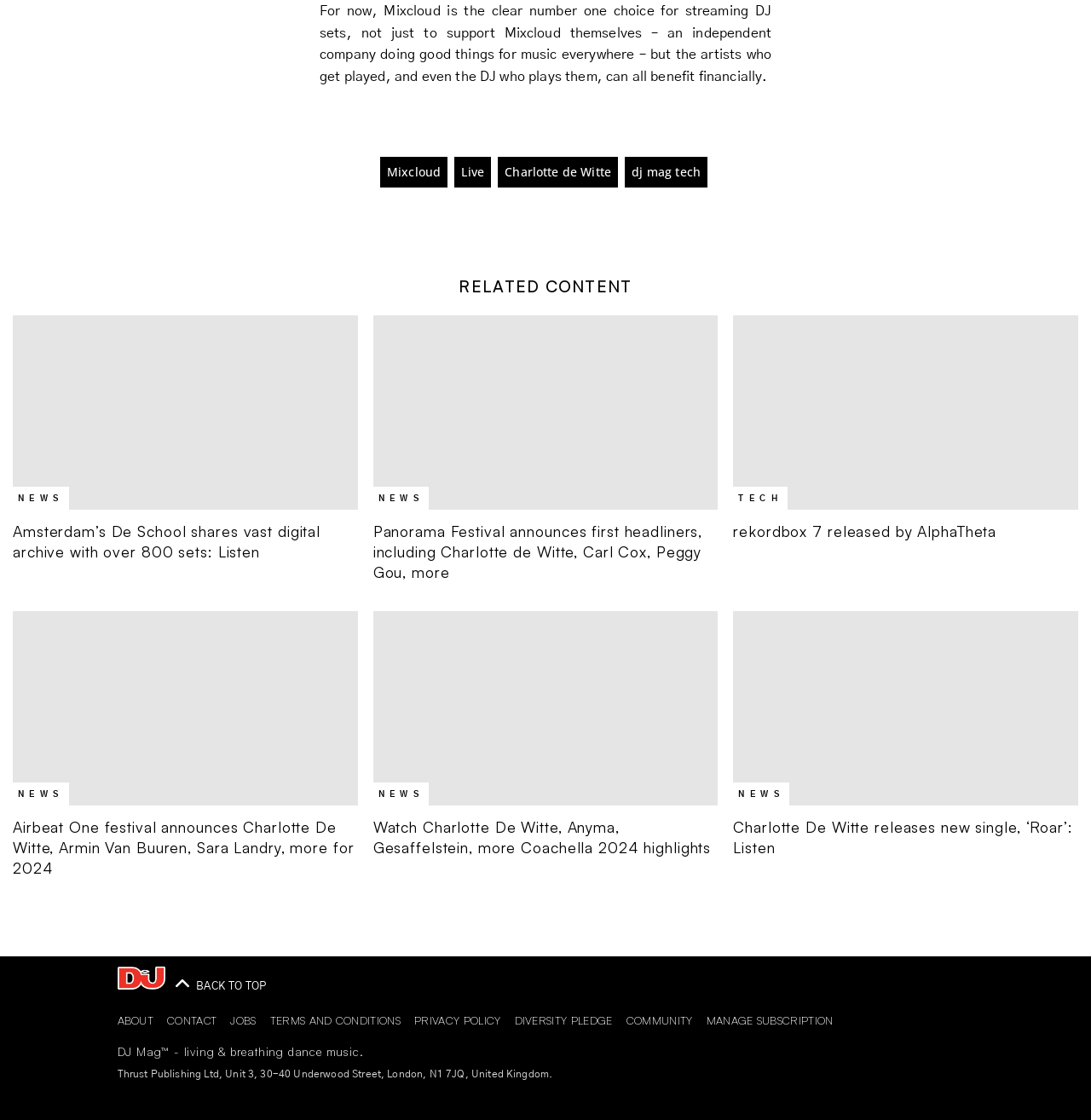Please identify the bounding box coordinates of the element's region that needs to be clicked to fulfill the following instruction: "View the photo of the mainstage at Panorama Festival 2023". The bounding box coordinates should consist of four float numbers between 0 and 1, i.e., [left, top, right, bottom].

[0.342, 0.282, 0.658, 0.455]